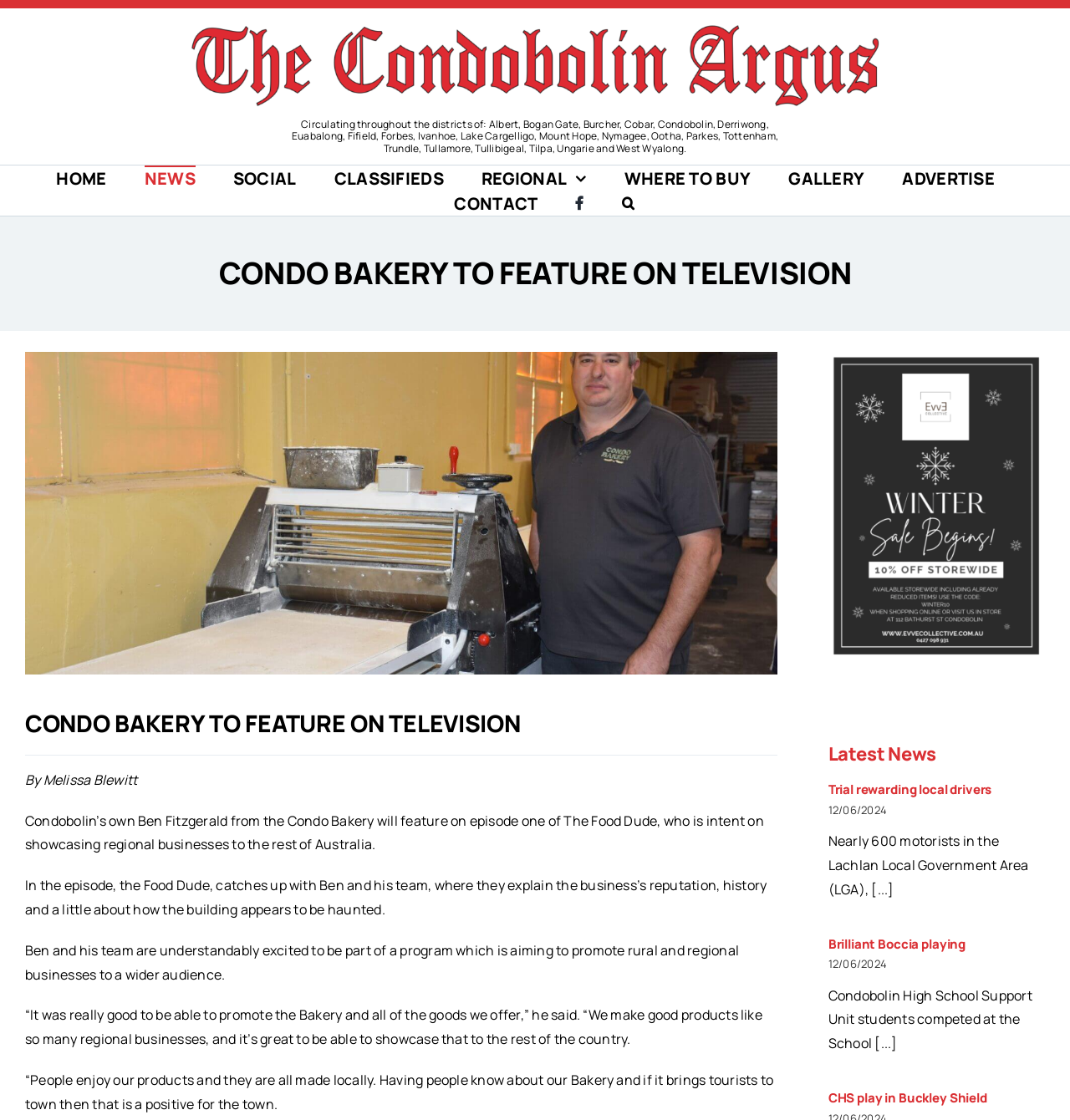What is the name of the bakery featured in the article?
Using the image, answer in one word or phrase.

Condo Bakery